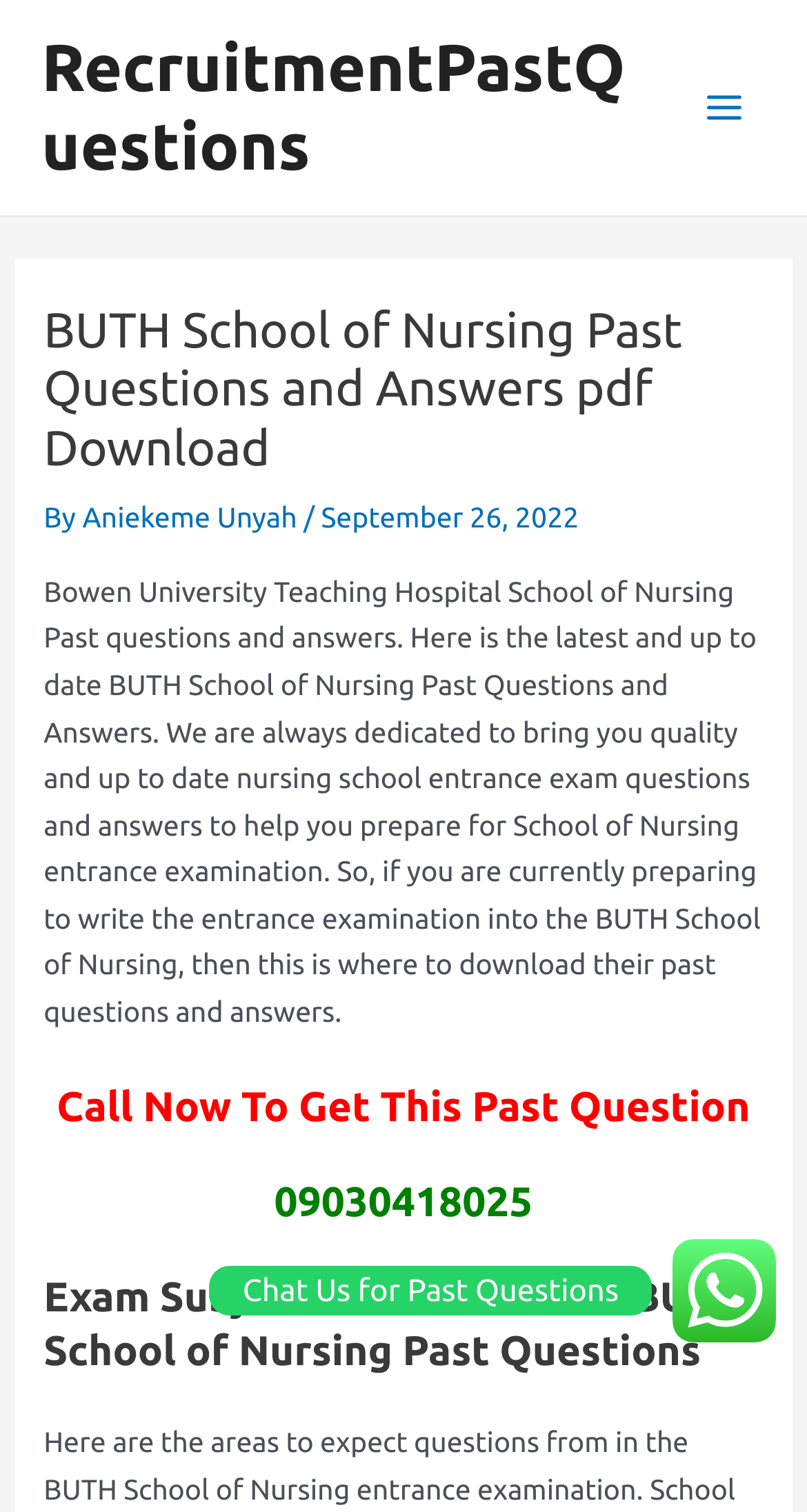Give a comprehensive overview of the webpage, including key elements.

The webpage is about Bowen University Teaching Hospital School of Nursing Past questions and answers. At the top left, there is a link labeled "RecruitmentPastQuestions". To the right of this link, a button labeled "Main Menu" is located, accompanied by a small image. 

Below these elements, a header section spans the entire width of the page, containing the title "BUTH School of Nursing Past Questions and Answers pdf Download" in a large font. The title is followed by the author's name, "Aniekeme Unyah", and the date "September 26, 2022". 

A large block of text occupies the majority of the page, describing the purpose of the webpage, which is to provide up-to-date past questions and answers for the School of Nursing entrance examination. 

Further down, three headings are stacked vertically, with the first one reading "Call Now To Get This Past Question", followed by a phone number "09030418025", and finally "Exam Subject Combination of BUTH School of Nursing Past Questions". 

At the bottom right of the page, a button labeled "Chat Us for Past Questions" is positioned, accompanied by a small image.